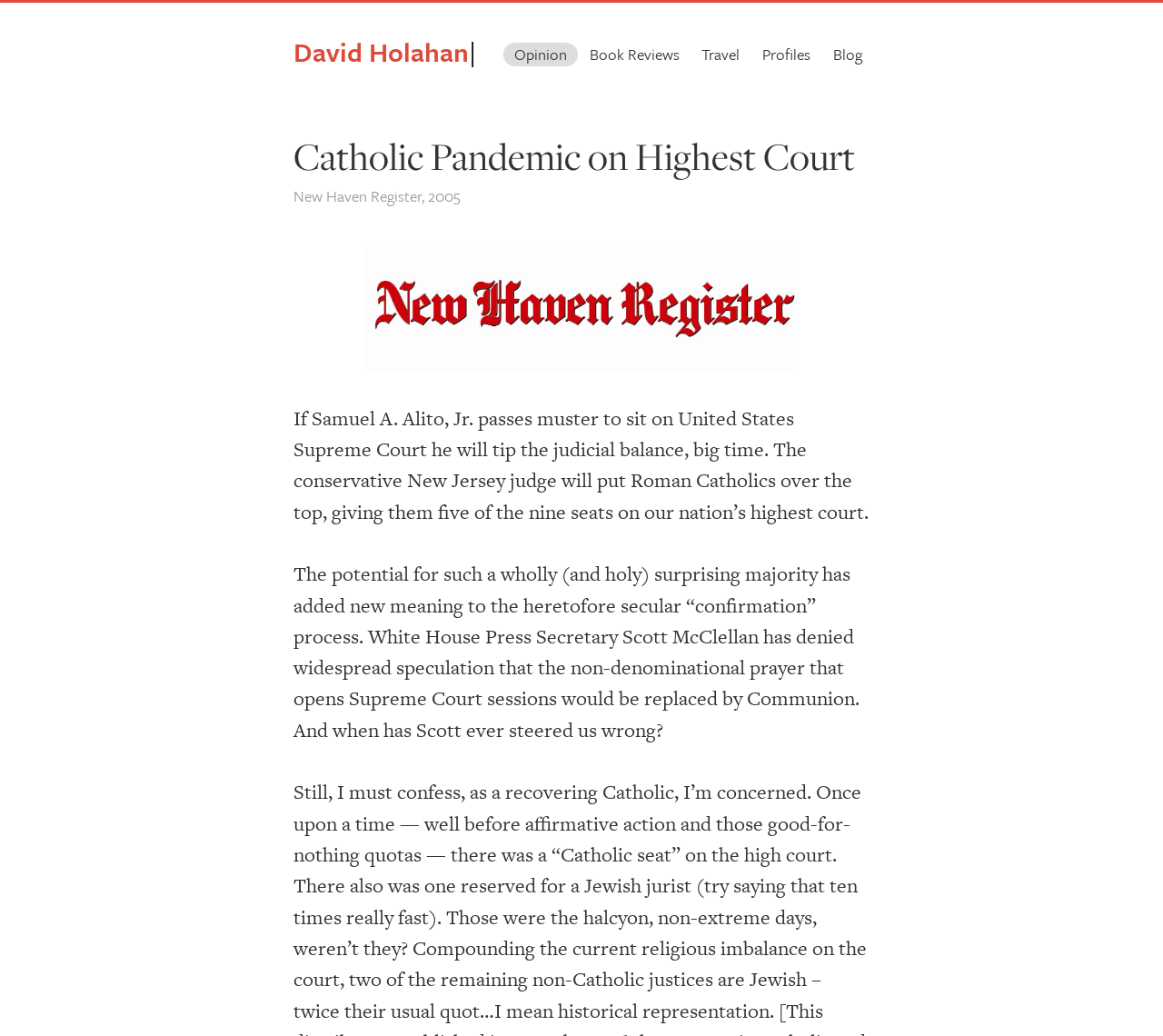What is the name of the publication mentioned?
Using the screenshot, give a one-word or short phrase answer.

New Haven Register